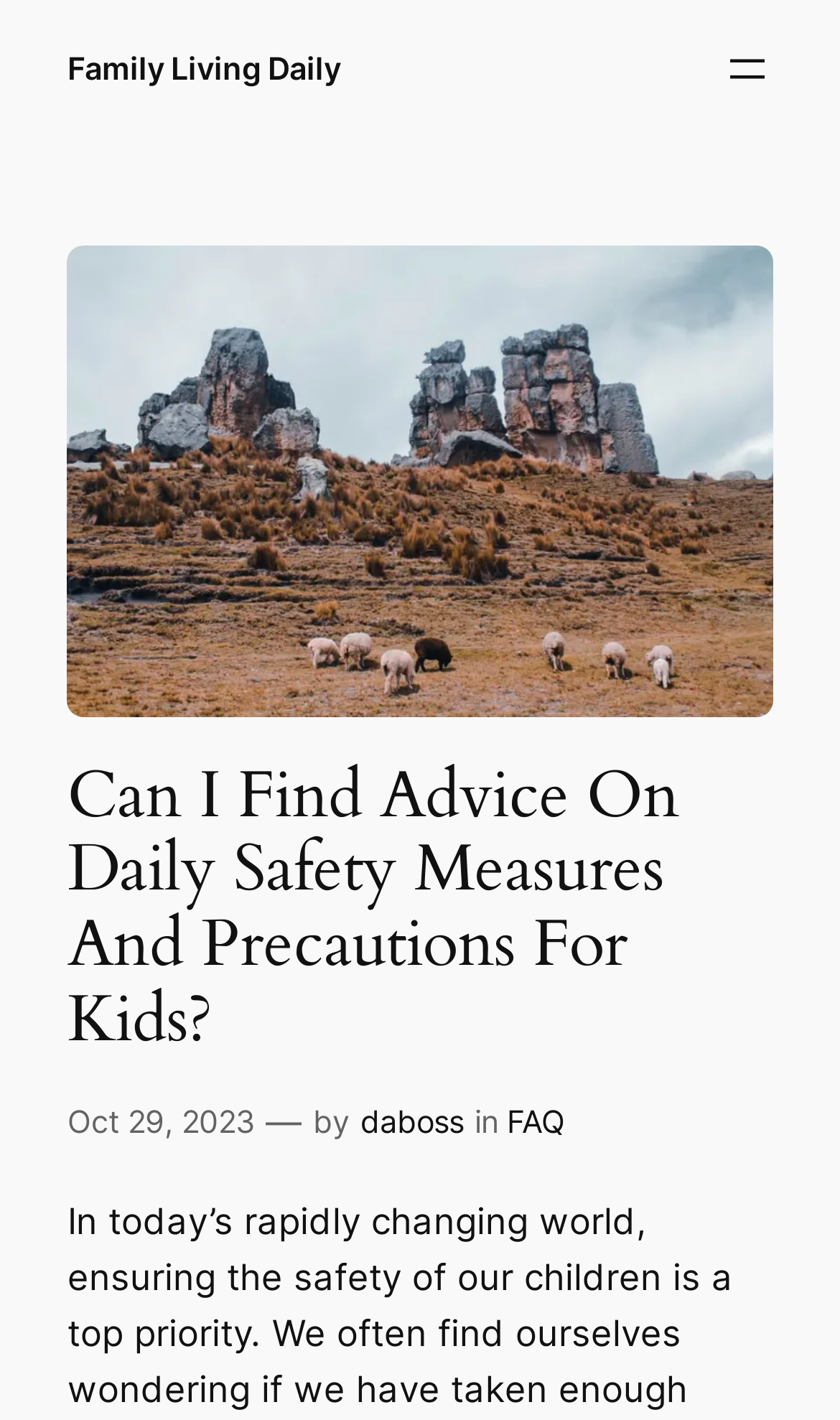Given the description of the UI element: "Oct 29, 2023", predict the bounding box coordinates in the form of [left, top, right, bottom], with each value being a float between 0 and 1.

[0.08, 0.777, 0.303, 0.802]